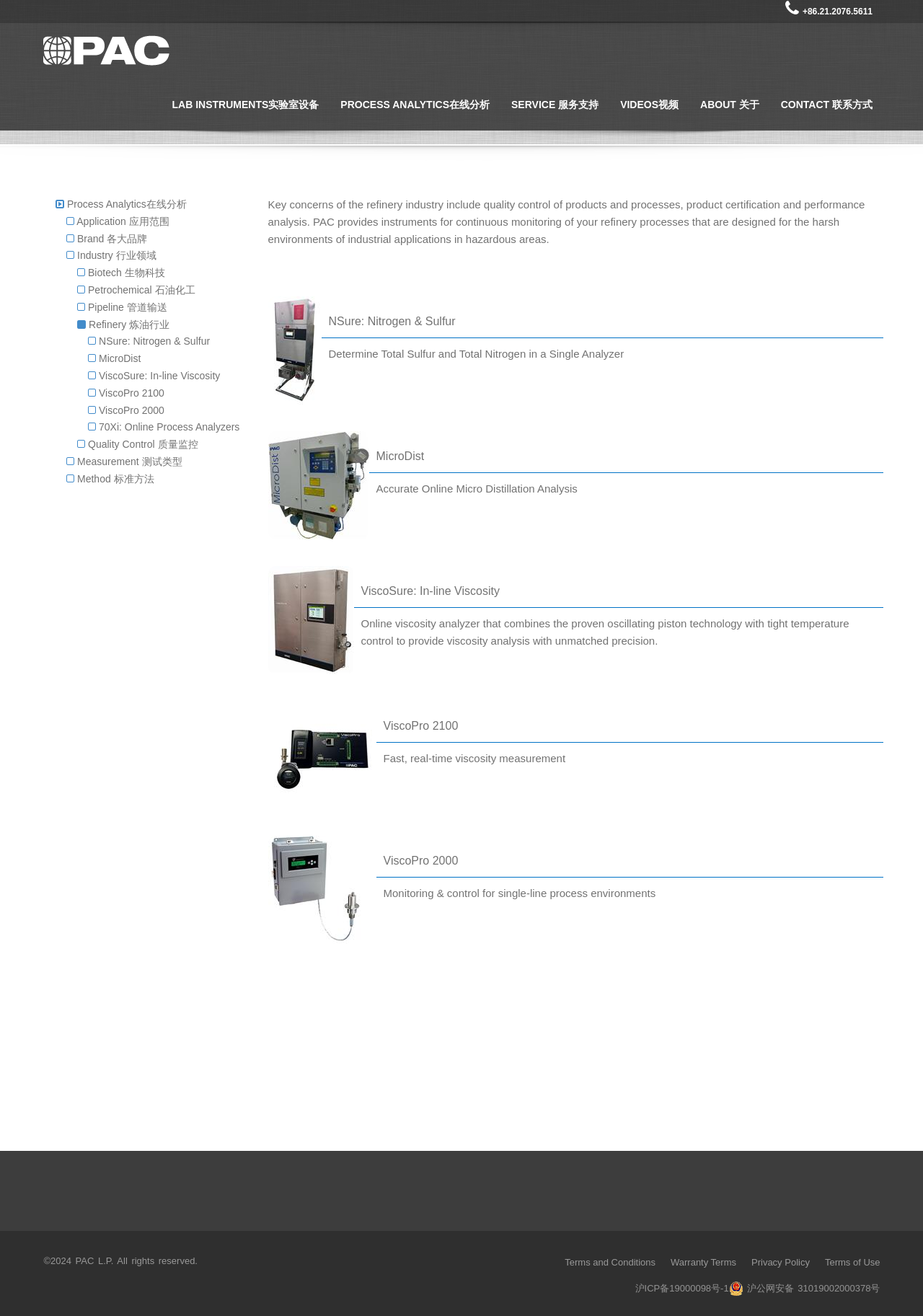Please locate the bounding box coordinates of the element that should be clicked to complete the given instruction: "Click the LAB INSTRUMENTS link".

[0.175, 0.05, 0.357, 0.099]